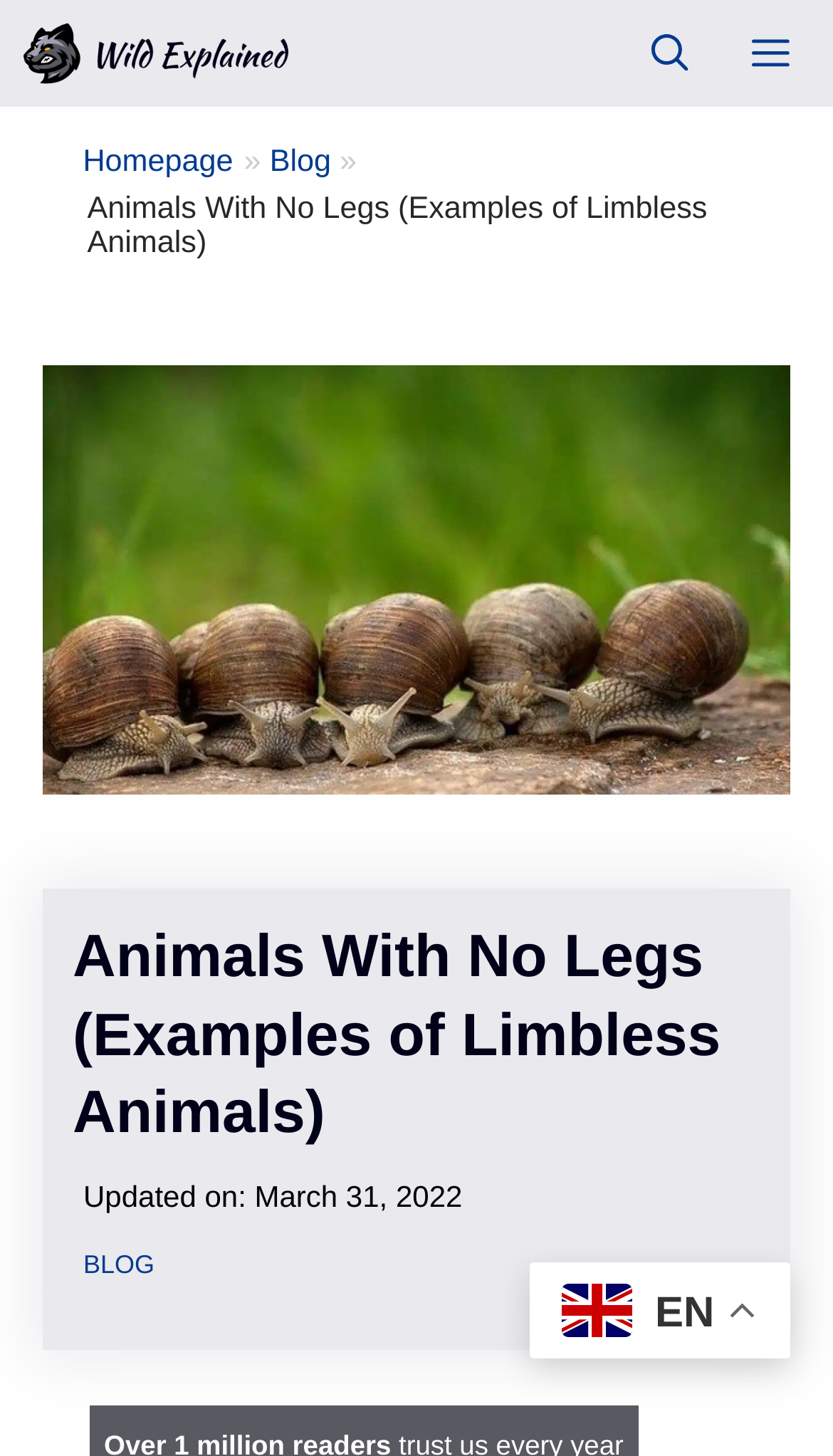Is the menu expanded?
Using the details shown in the screenshot, provide a comprehensive answer to the question.

I determined the menu state by looking at the 'Menu' button, which has an 'expanded' property set to 'False'. This suggests that the menu is not currently expanded.